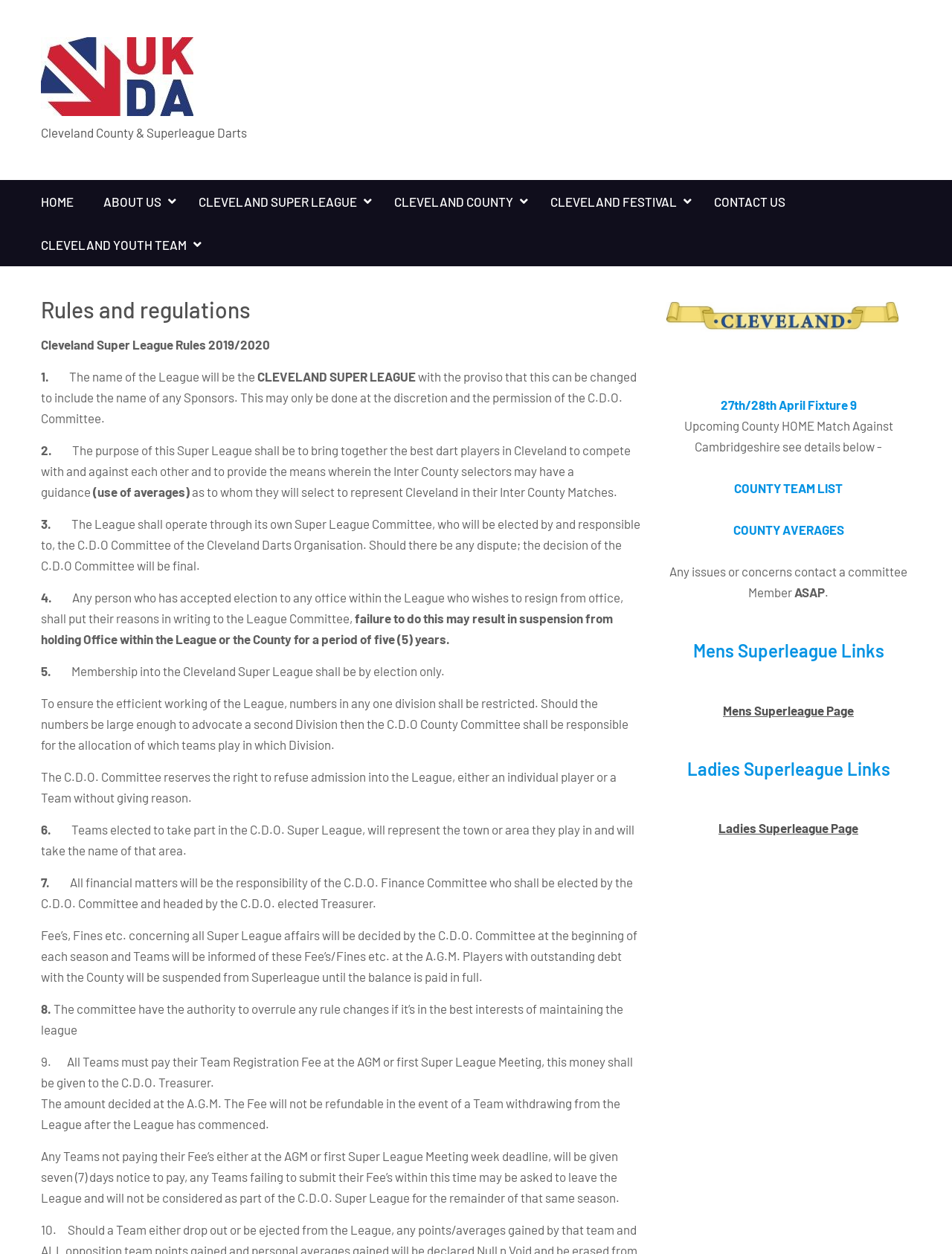Generate an in-depth caption that captures all aspects of the webpage.

The webpage is about the rules and regulations of the Cleveland Darts Organisation. At the top, there is a logo and a link to the organisation's homepage. Below that, there is a navigation menu with links to different sections, including "HOME", "ABOUT US", "CLEVELAND SUPER LEAGUE", "CLEVELAND COUNTY", "CLEVELAND FESTIVAL", "CONTACT US", and "CLEVELAND YOUTH TEAM".

The main content of the page is divided into two sections. The left section has a heading "Rules and regulations" and lists the rules of the Cleveland Super League, including rules about the league's purpose, committee, membership, teams, finances, and more. The rules are numbered from 1 to 9 and are written in a formal tone.

On the right side of the page, there is a complementary section with a few links and some text. There is a figure with a caption "27th/28th April Fixture 9" and a link to "COUNTY TEAM LIST" and "COUNTY AVERAGES". Below that, there is a message asking users to contact a committee member if they have any issues or concerns. There are also two headings, "Mens Superleague Links" and "Ladies Superleague Links", with links to the respective pages.

Overall, the webpage is focused on providing information about the rules and regulations of the Cleveland Darts Organisation, as well as providing links to related resources and pages.